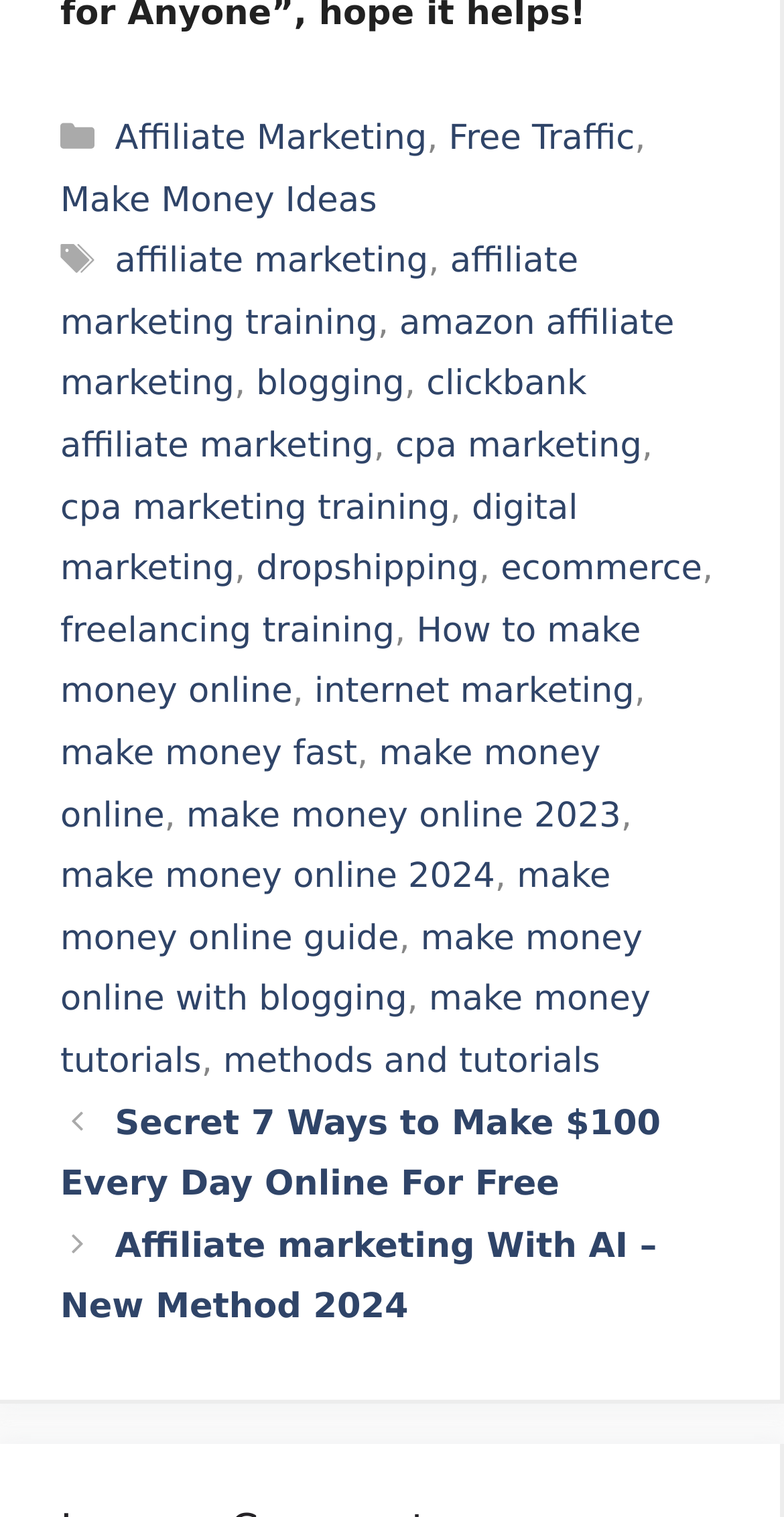How many commas are there in the 'Categories' section?
Look at the image and answer with only one word or phrase.

2